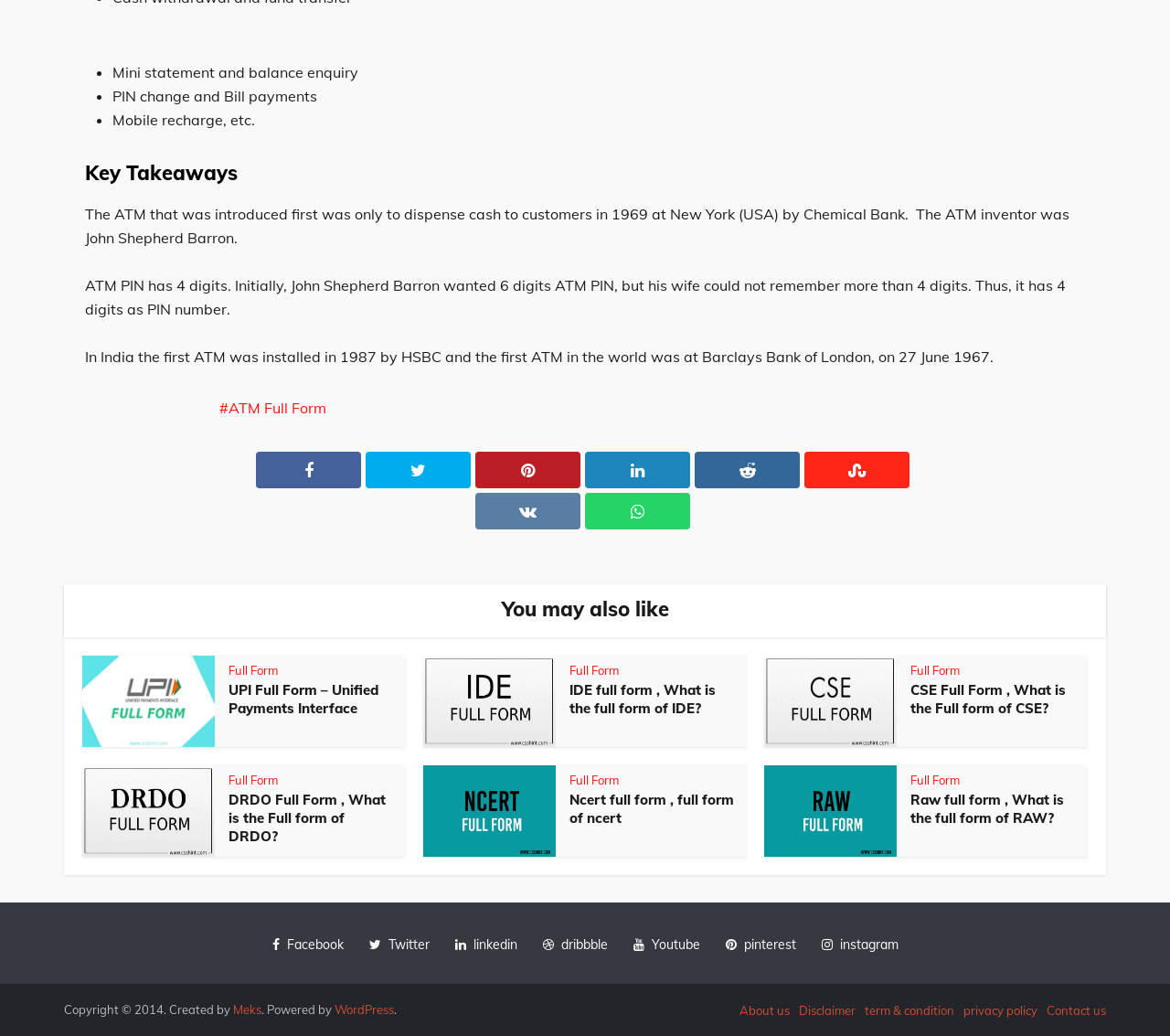Please specify the bounding box coordinates of the area that should be clicked to accomplish the following instruction: "Click on 'CSE Full Form'". The coordinates should consist of four float numbers between 0 and 1, i.e., [left, top, right, bottom].

[0.778, 0.64, 0.82, 0.654]